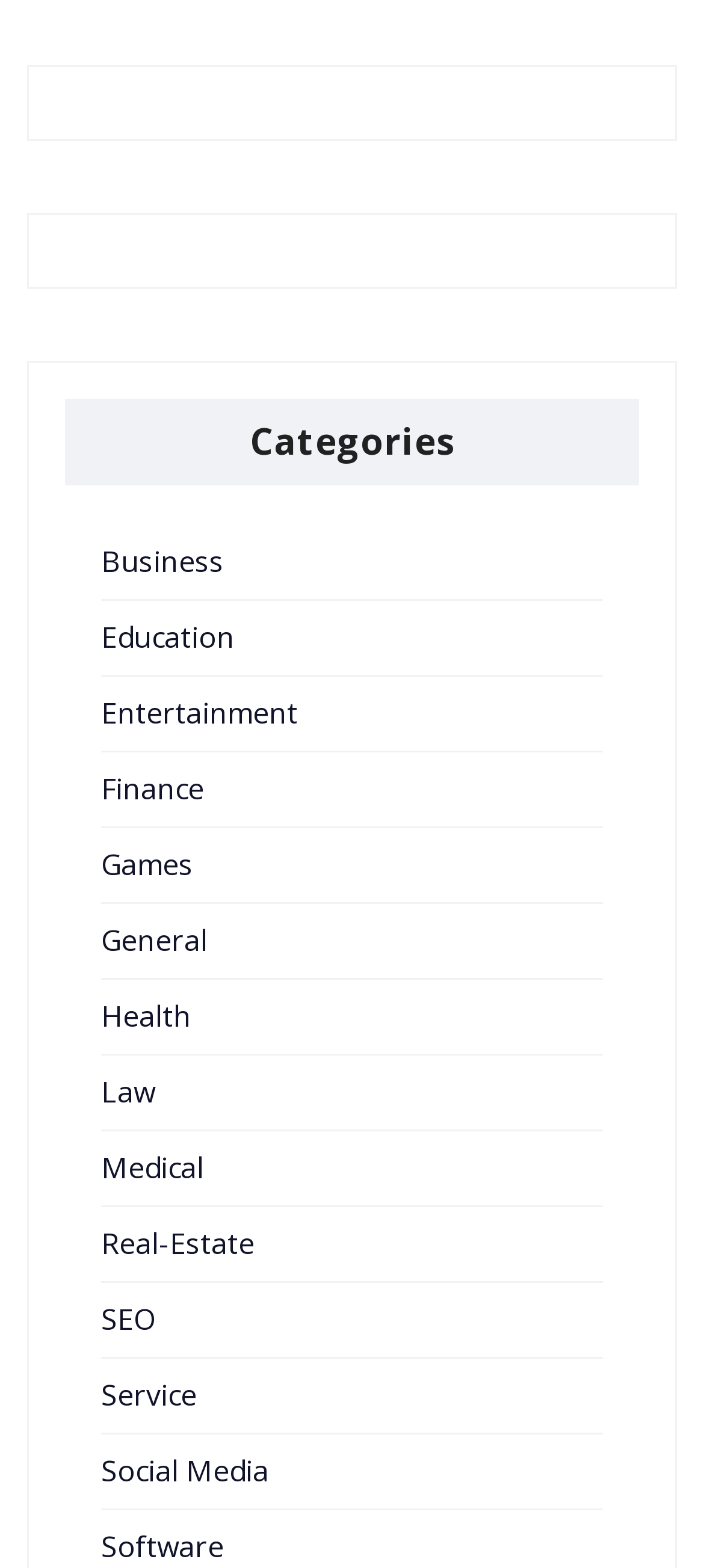Please provide a comprehensive response to the question below by analyzing the image: 
What categories are listed on the webpage?

The webpage lists multiple categories, including Business, Education, Entertainment, Finance, Games, General, Health, Law, Medical, Real-Estate, SEO, Service, Social Media, and Software, which are presented as links under the heading 'Categories'.